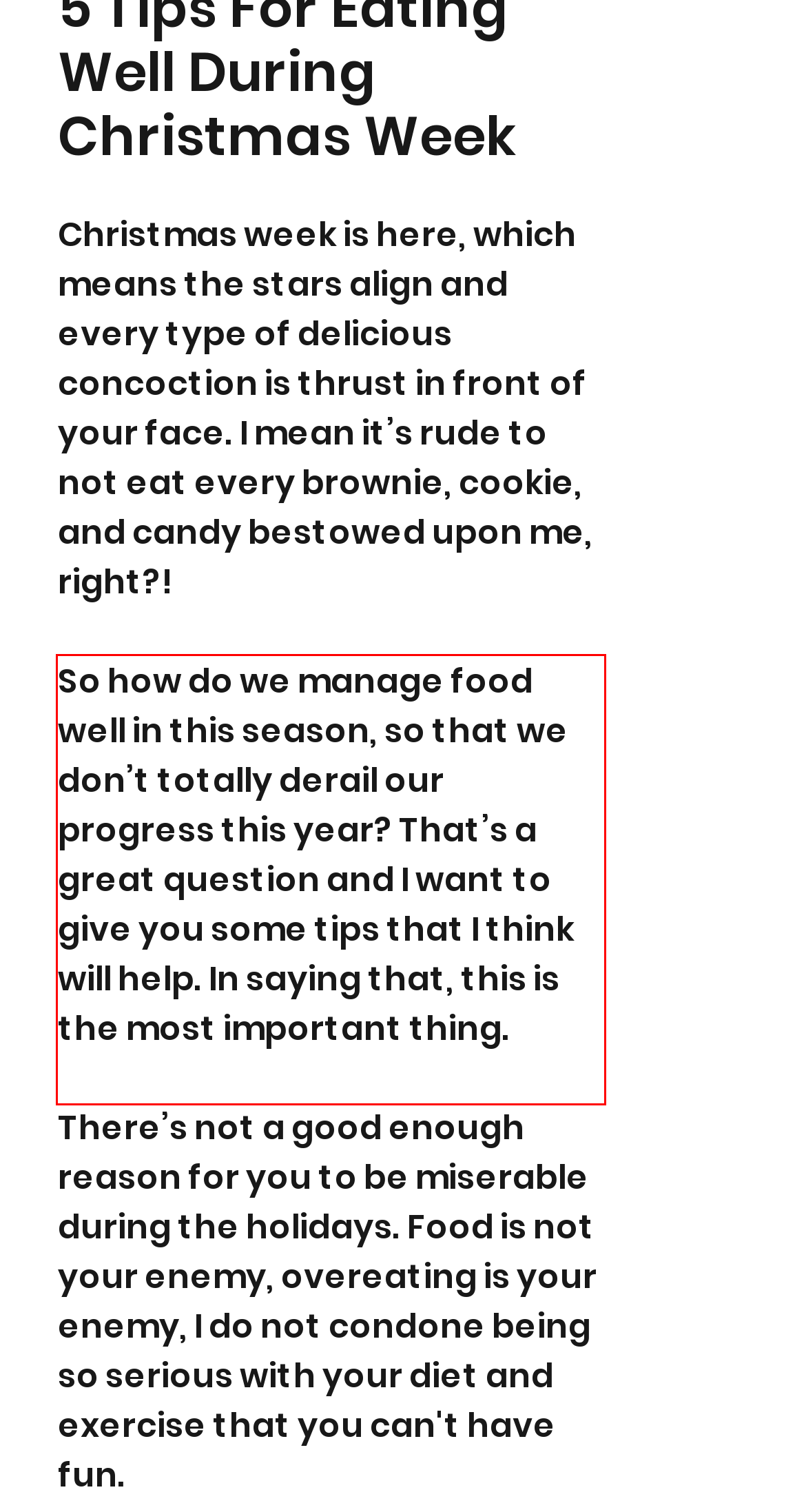Examine the screenshot of the webpage, locate the red bounding box, and perform OCR to extract the text contained within it.

So how do we manage food well in this season, so that we don’t totally derail our progress this year? That’s a great question and I want to give you some tips that I think will help. In saying that, this is the most important thing.